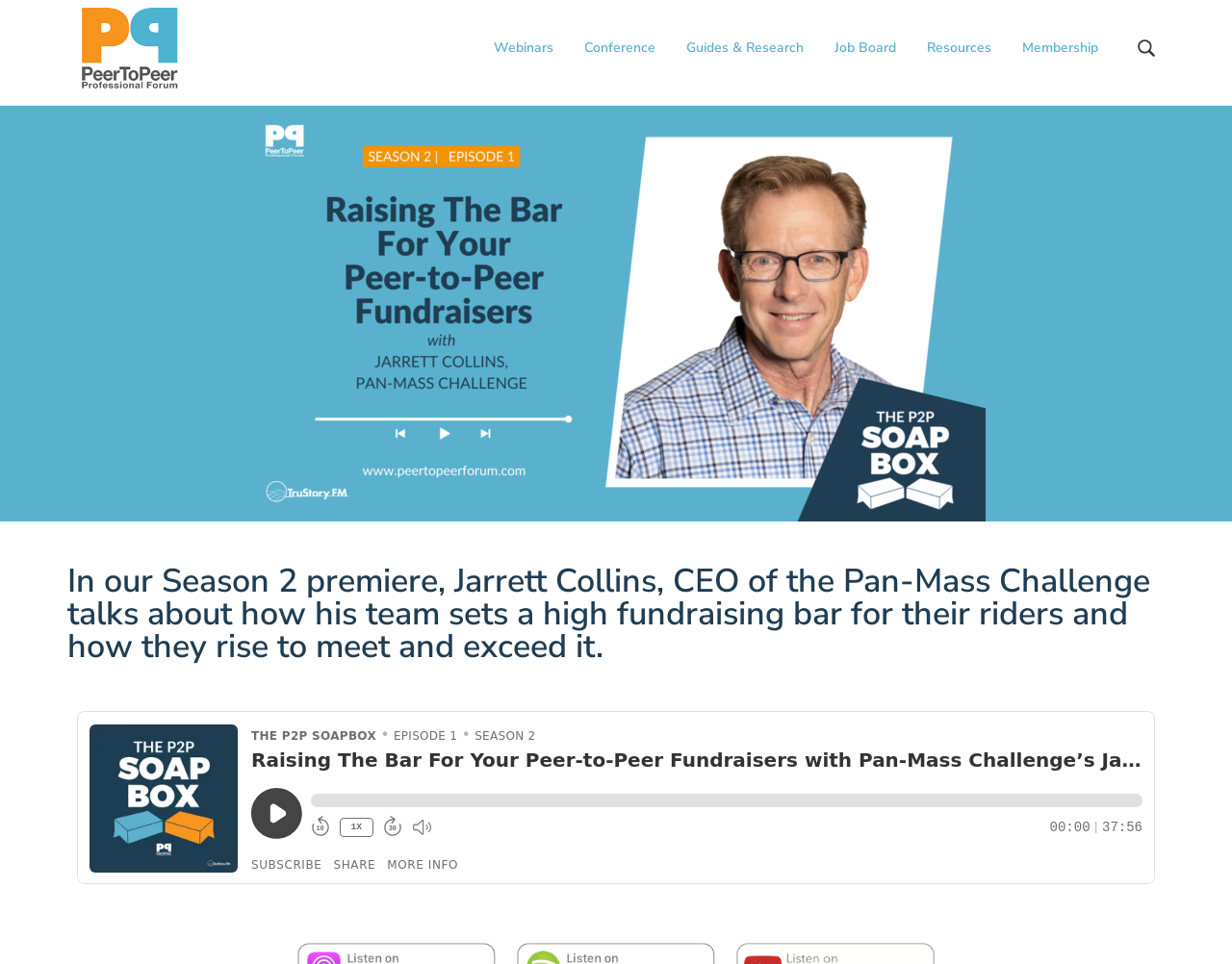How many navigation links are there?
Kindly give a detailed and elaborate answer to the question.

I counted the number of link elements within the navigation element with the label 'Main', which are 'Webinars', 'Conference', 'Guides & Research', 'Job Board', 'Resources', 'Membership', and the search link, totaling 7 navigation links.